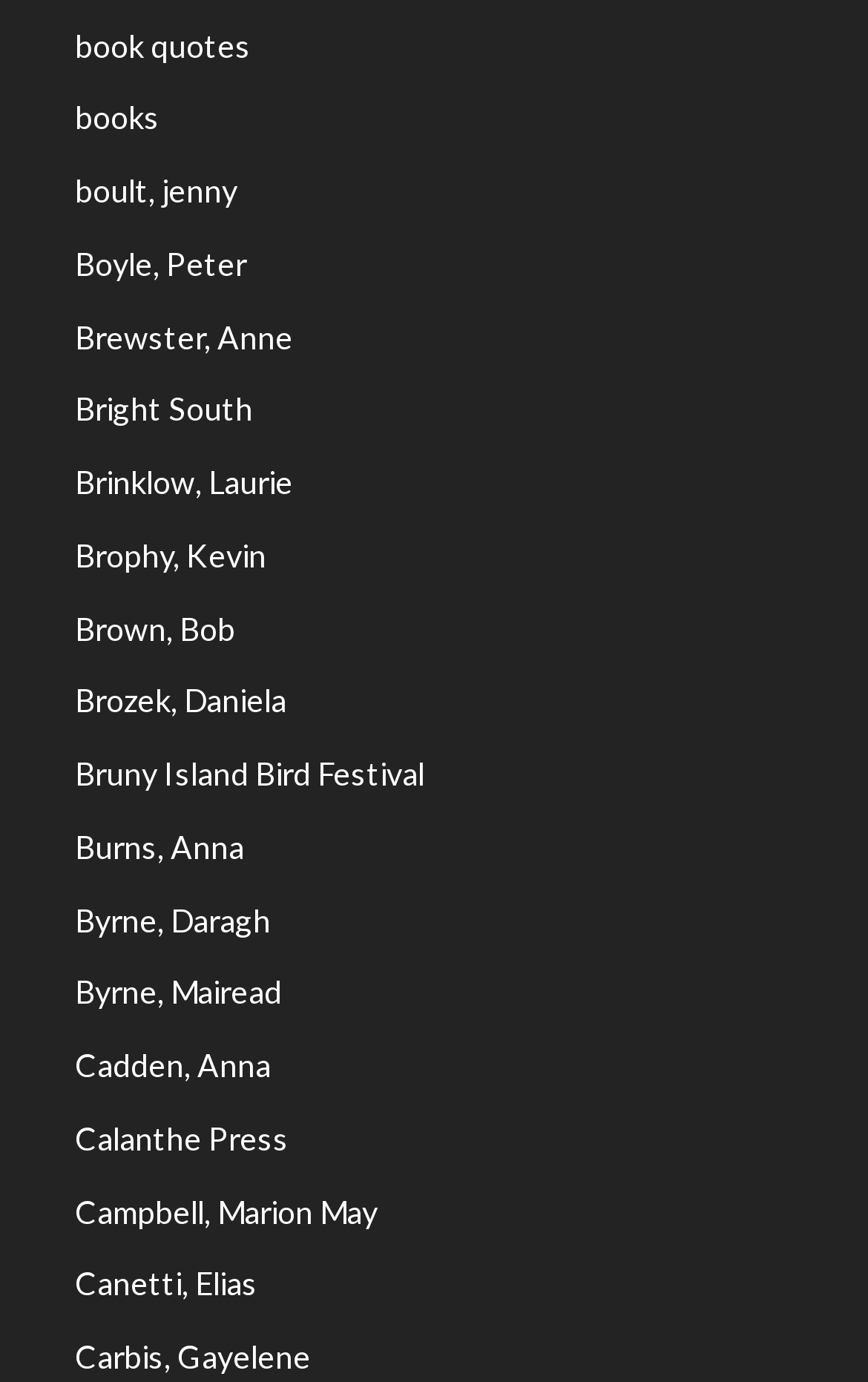Is there a link to 'book quotes' on this webpage?
Look at the image and construct a detailed response to the question.

I found a link with the text 'book quotes' on the webpage, indicating that it is present.